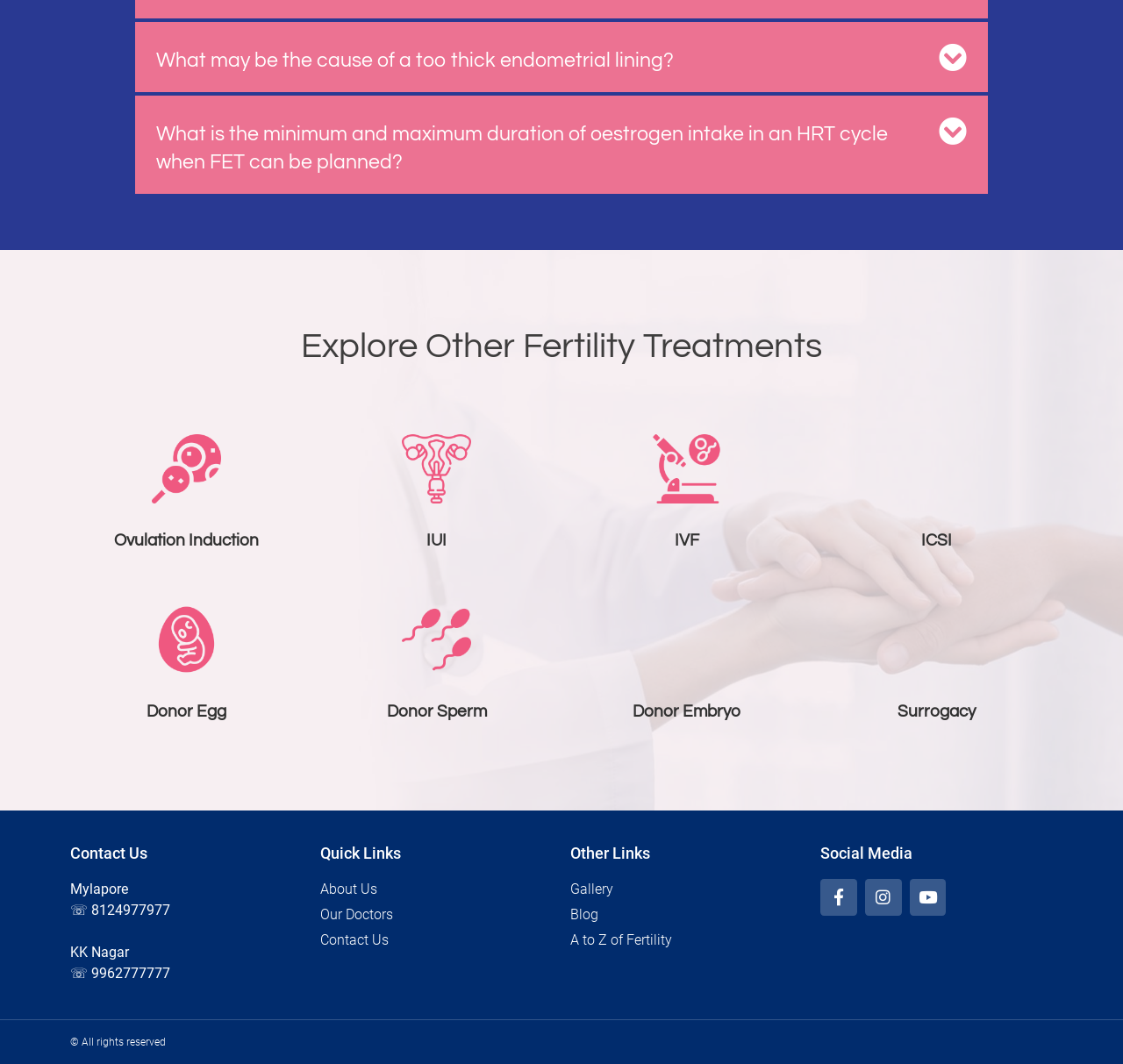Please determine the bounding box coordinates of the element to click in order to execute the following instruction: "Select English language". The coordinates should be four float numbers between 0 and 1, specified as [left, top, right, bottom].

None